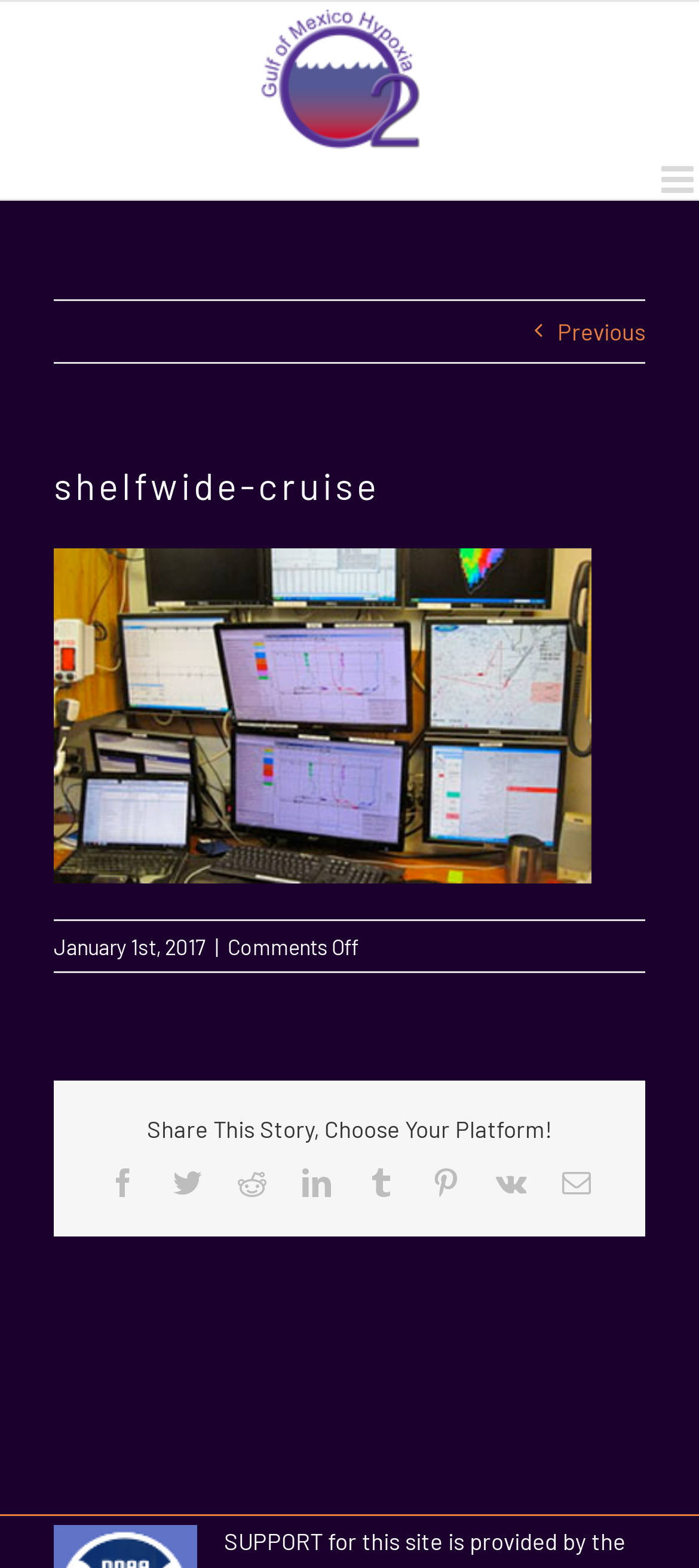Please find and report the bounding box coordinates of the element to click in order to perform the following action: "Visit Twitter page". The coordinates should be expressed as four float numbers between 0 and 1, in the format [left, top, right, bottom].

None